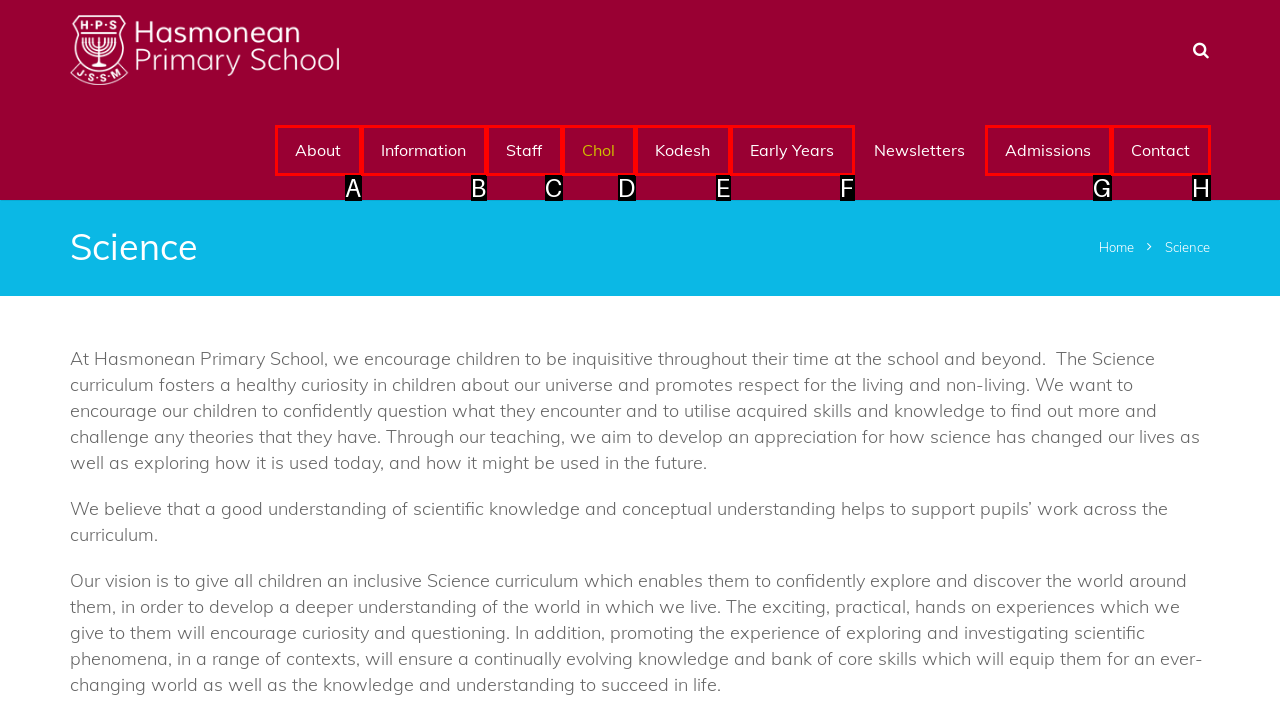Pinpoint the HTML element that fits the description: Early Years
Answer by providing the letter of the correct option.

F